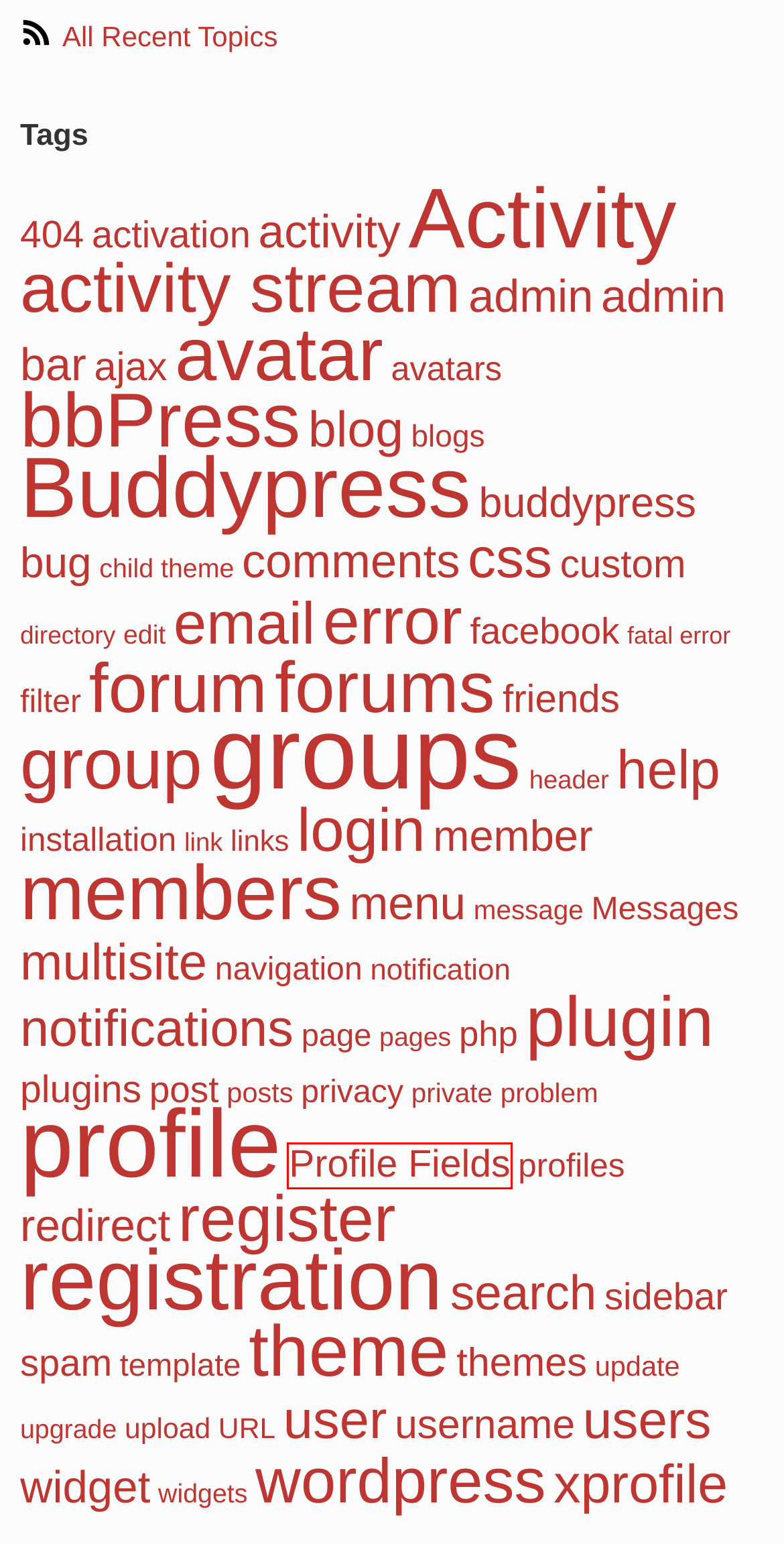Observe the webpage screenshot and focus on the red bounding box surrounding a UI element. Choose the most appropriate webpage description that corresponds to the new webpage after clicking the element in the bounding box. Here are the candidates:
A. Topic Tag: directory · BuddyPress.org
B. Topic Tag: help · BuddyPress.org
C. Topic Tag: Profile Fields · BuddyPress.org
D. Topic Tag: activity · BuddyPress.org
E. Topic Tag: sidebar · BuddyPress.org
F. Topic Tag: post · BuddyPress.org
G. Topic Tag: members · BuddyPress.org
H. Topic Tag: spam · BuddyPress.org

C